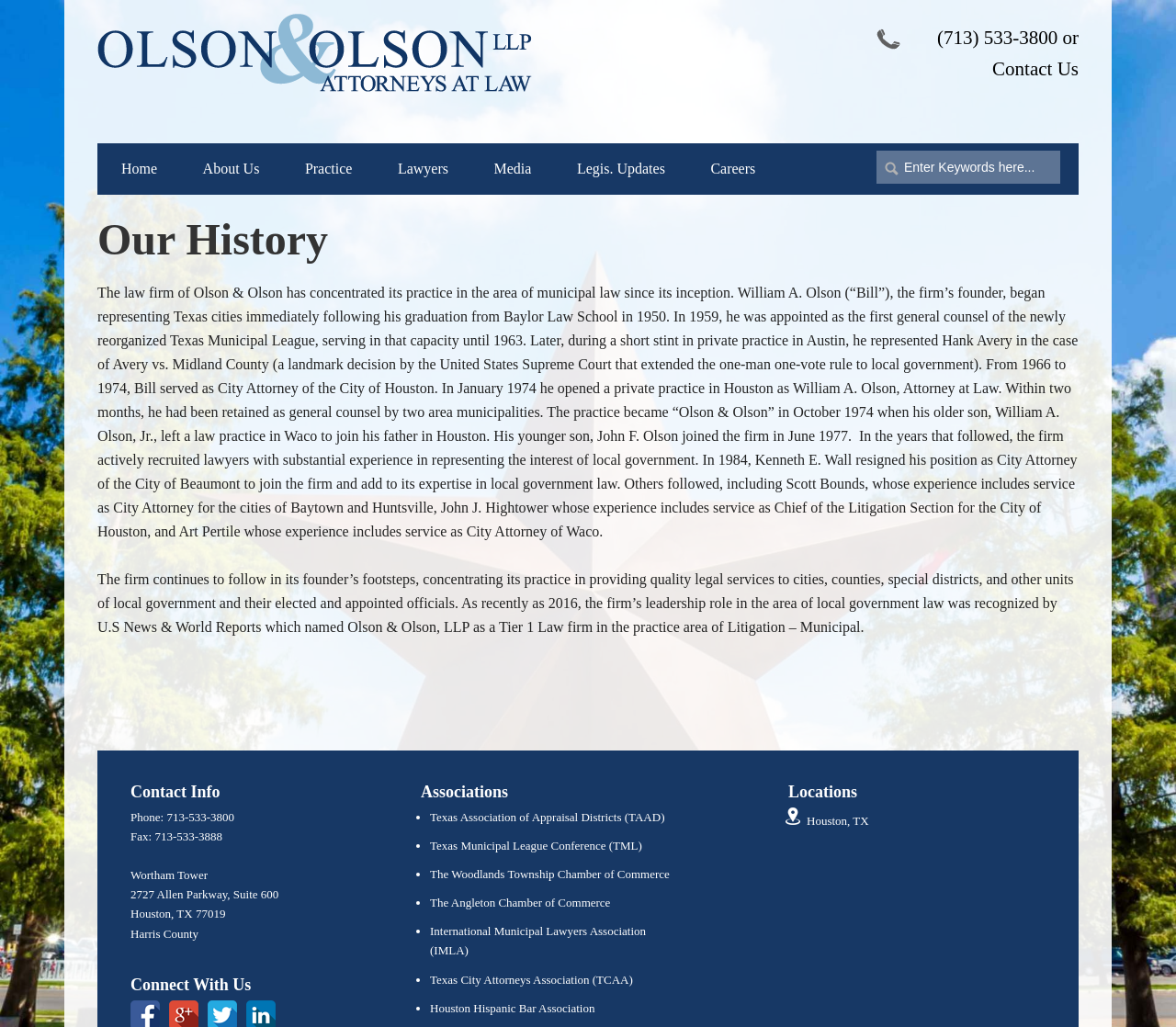Calculate the bounding box coordinates of the UI element given the description: "Texas Municipal League Conference (TML)".

[0.366, 0.817, 0.546, 0.83]